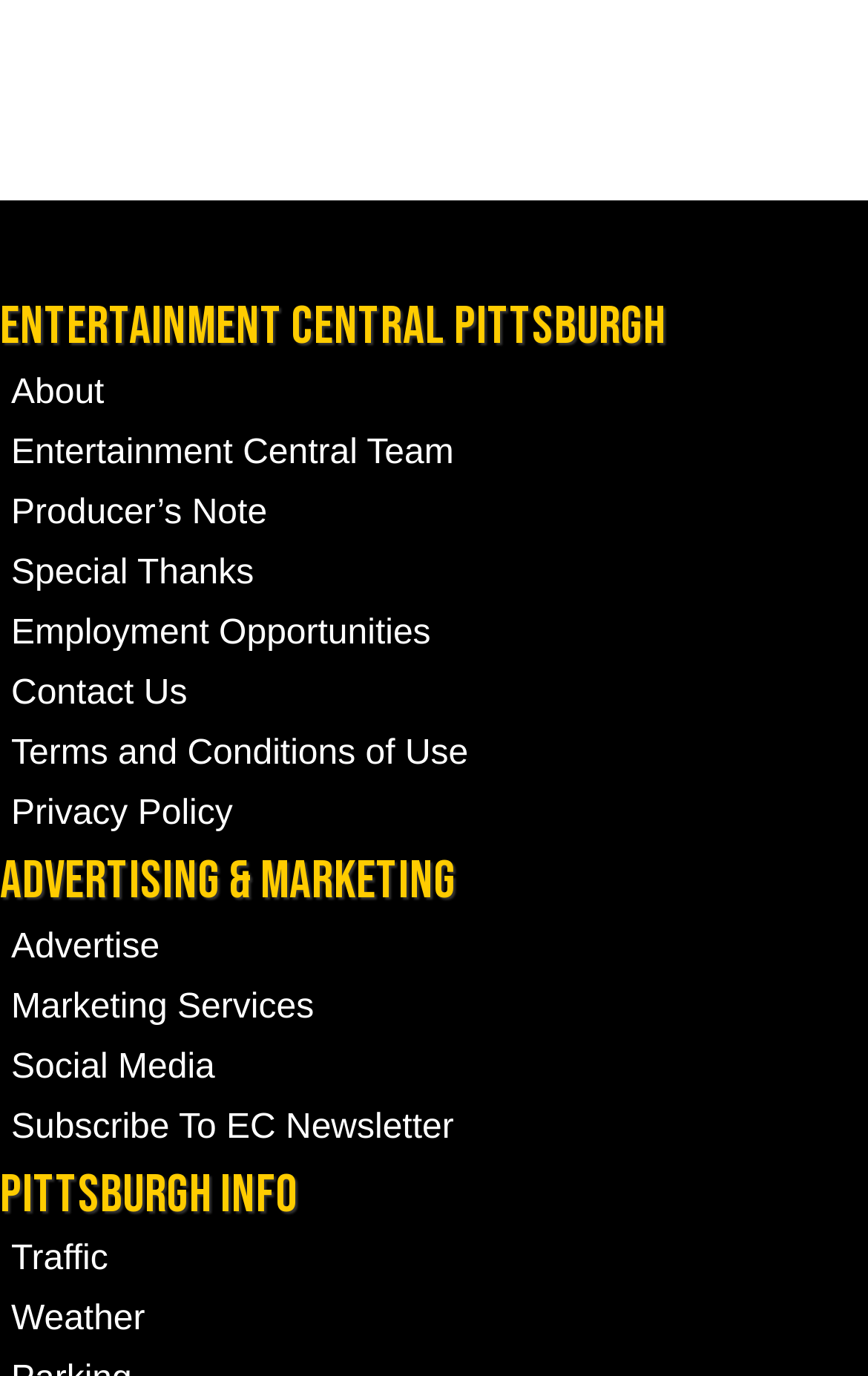Select the bounding box coordinates of the element I need to click to carry out the following instruction: "view weather information".

[0.0, 0.939, 1.0, 0.981]